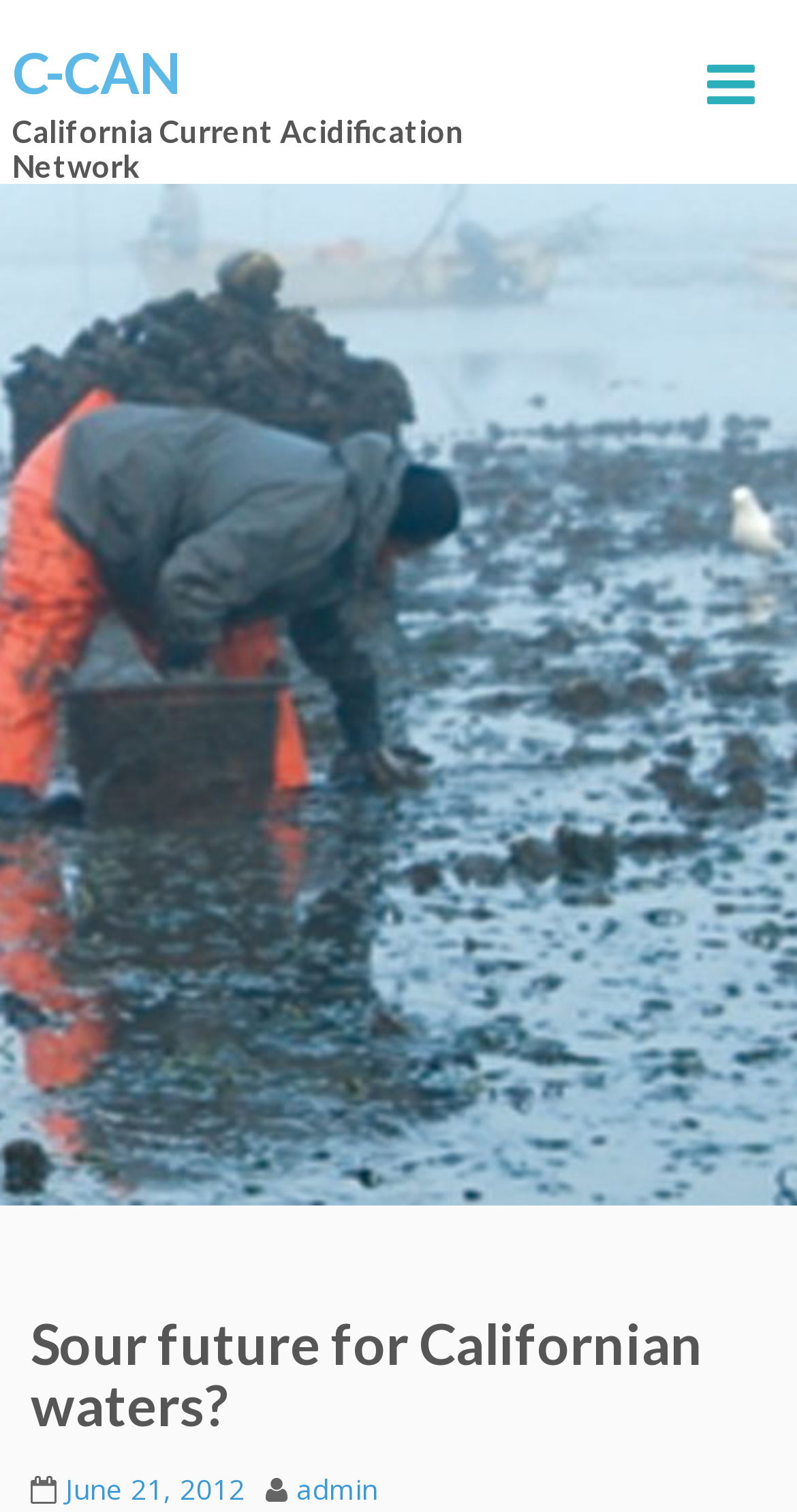Ascertain the bounding box coordinates for the UI element detailed here: "parent_node: C-CAN". The coordinates should be provided as [left, top, right, bottom] with each value being a float between 0 and 1.

[0.872, 0.041, 0.962, 0.079]